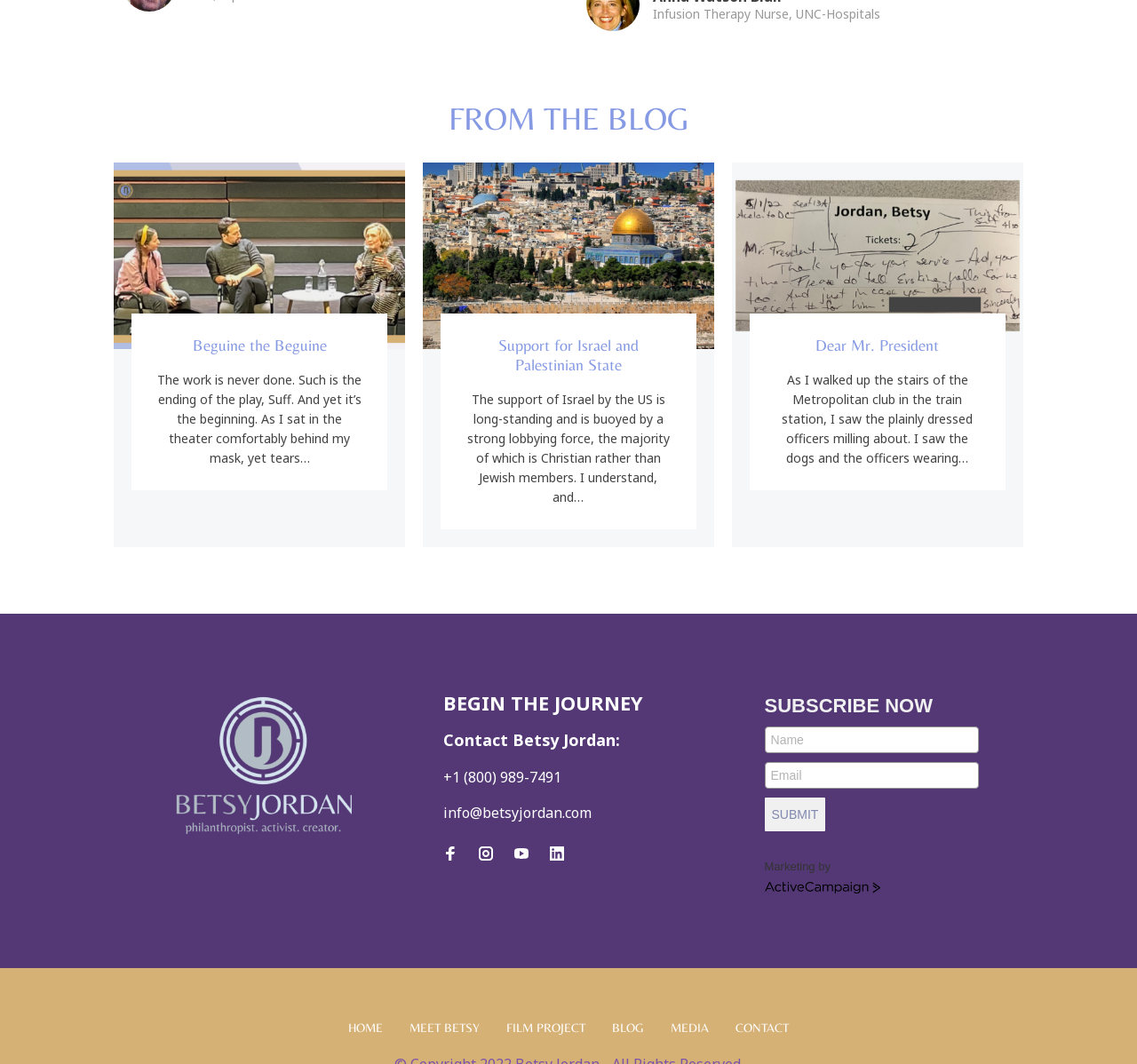Based on the element description: "info@betsyjordan.com", identify the UI element and provide its bounding box coordinates. Use four float numbers between 0 and 1, [left, top, right, bottom].

[0.39, 0.754, 0.521, 0.773]